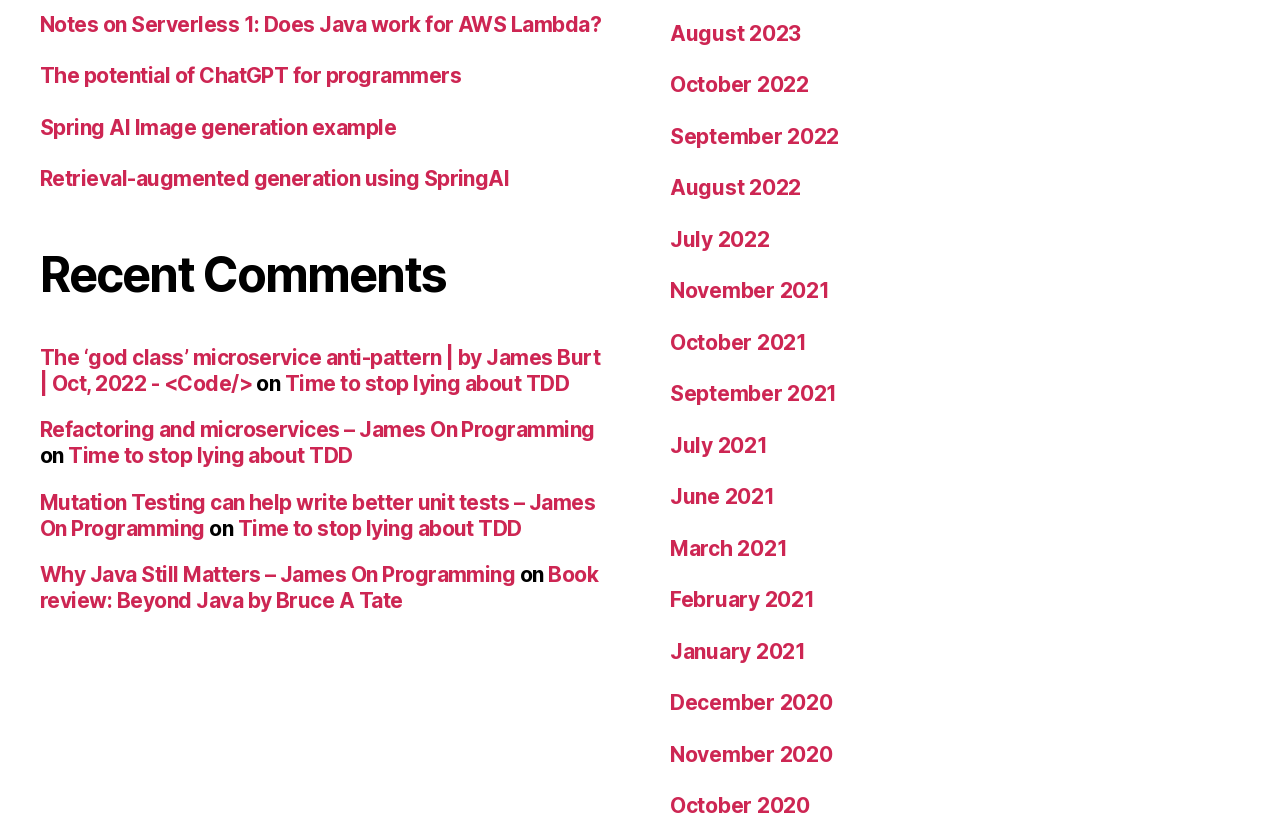From the given element description: "Retrieval-augmented generation using SpringAI", find the bounding box for the UI element. Provide the coordinates as four float numbers between 0 and 1, in the order [left, top, right, bottom].

[0.031, 0.198, 0.398, 0.228]